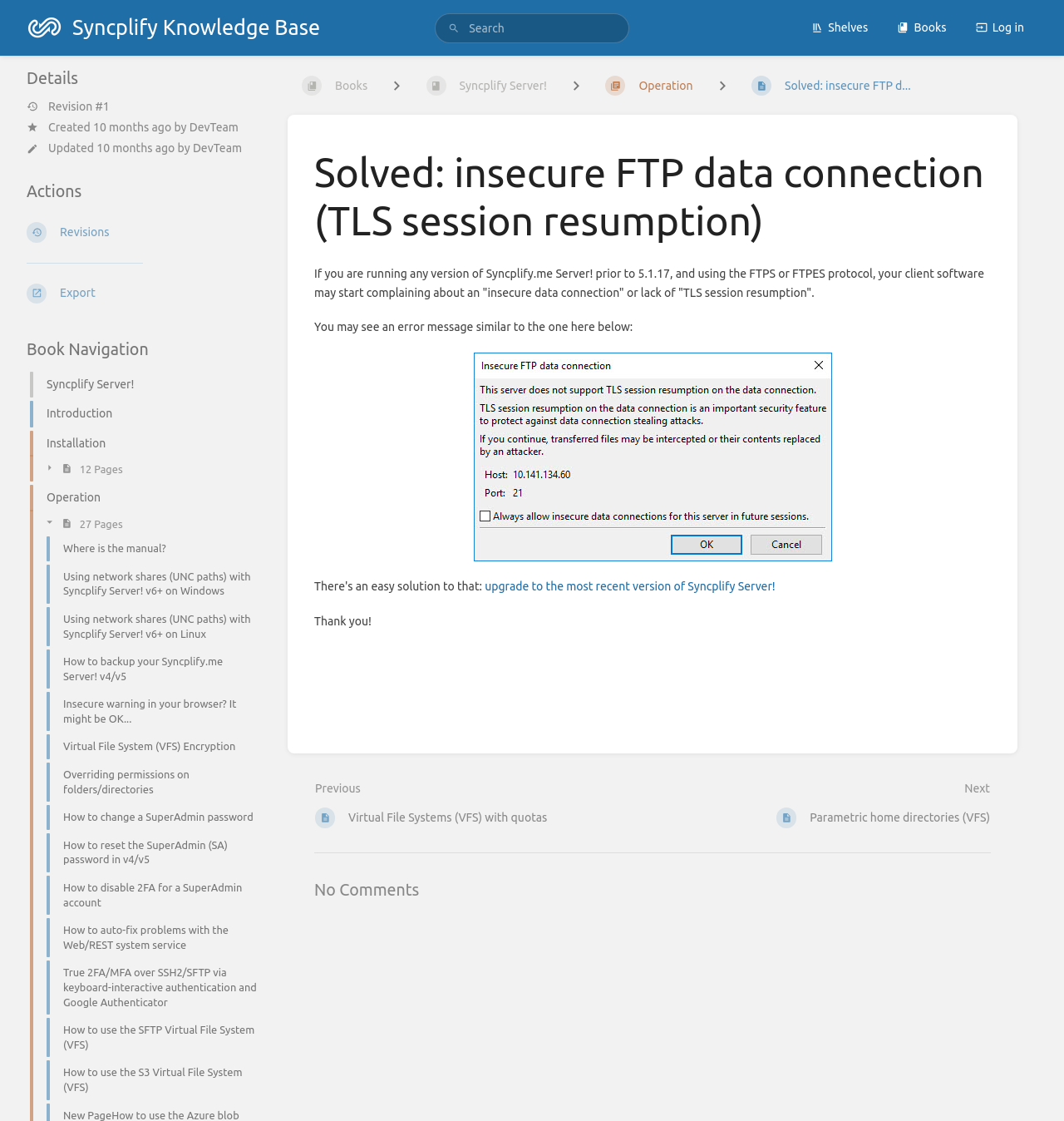Look at the image and write a detailed answer to the question: 
How many pages are there in the 'Operation' section?

The 'Operation' section is located in the navigation menu, and it has a button labeled '27 Pages'. This suggests that there are 27 pages in the 'Operation' section.